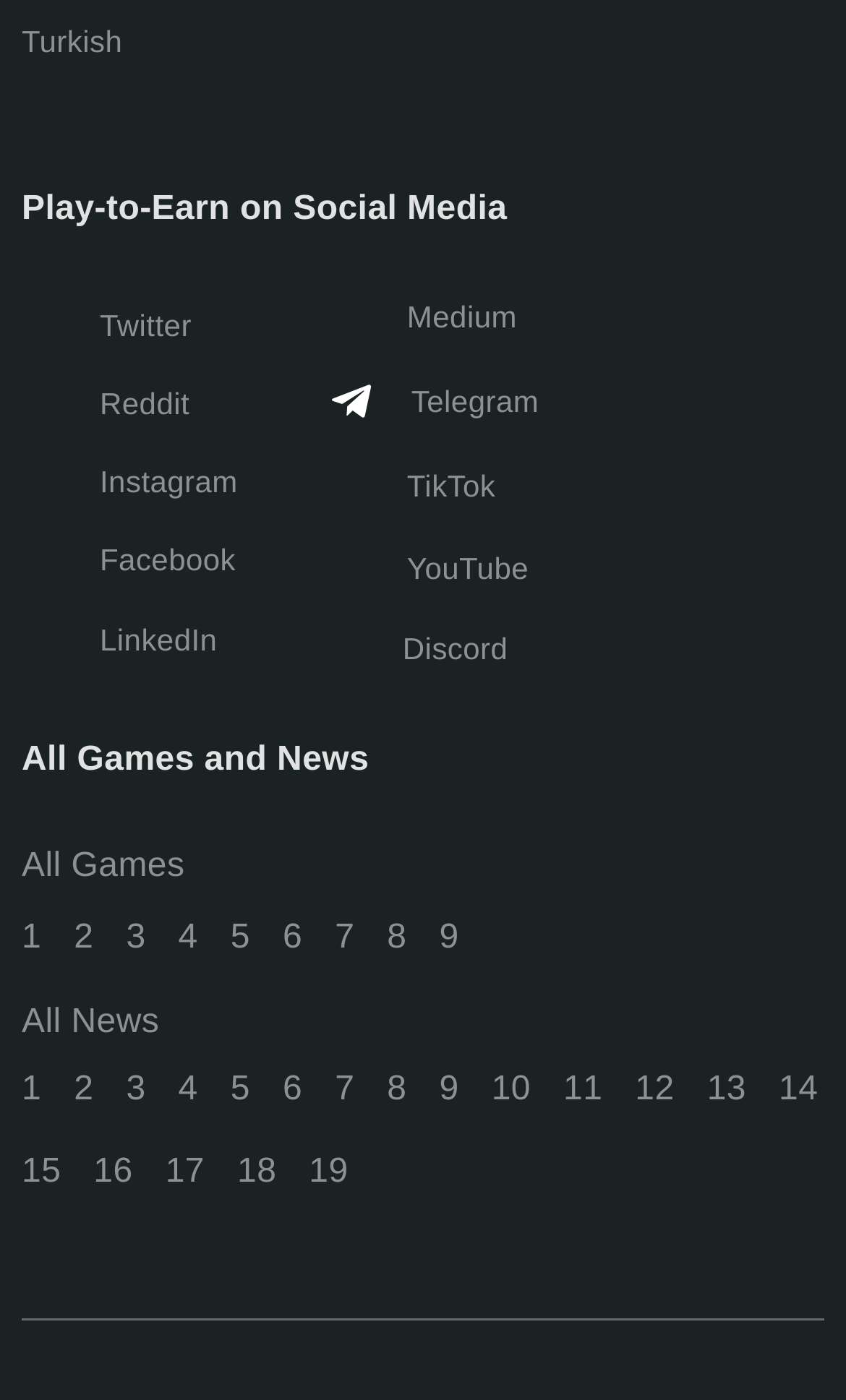Identify the bounding box coordinates for the region to click in order to carry out this instruction: "Click on YouTube". Provide the coordinates using four float numbers between 0 and 1, formatted as [left, top, right, bottom].

[0.481, 0.391, 0.625, 0.422]